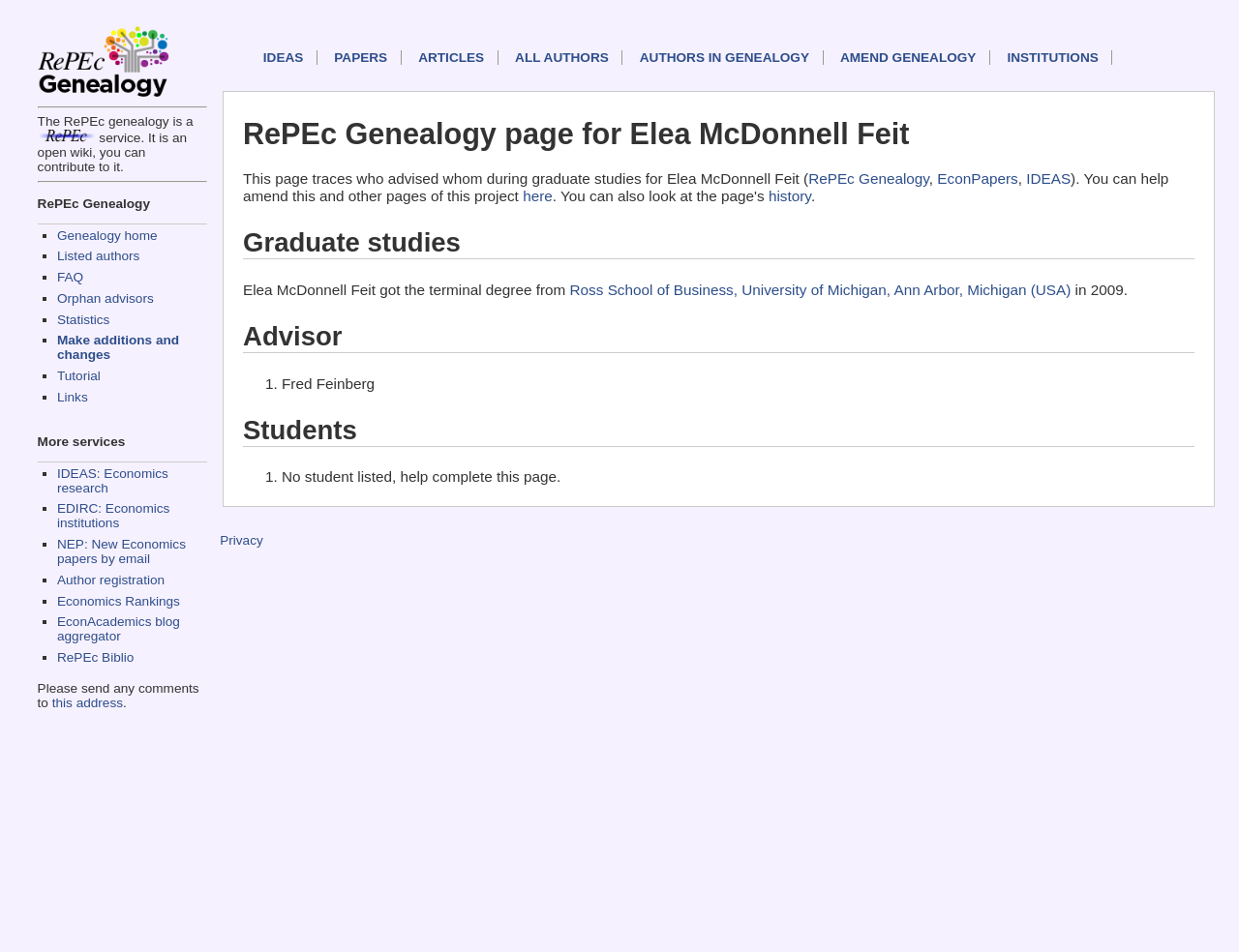What is the principal heading displayed on the webpage?

RePEc Genealogy page for Elea McDonnell Feit